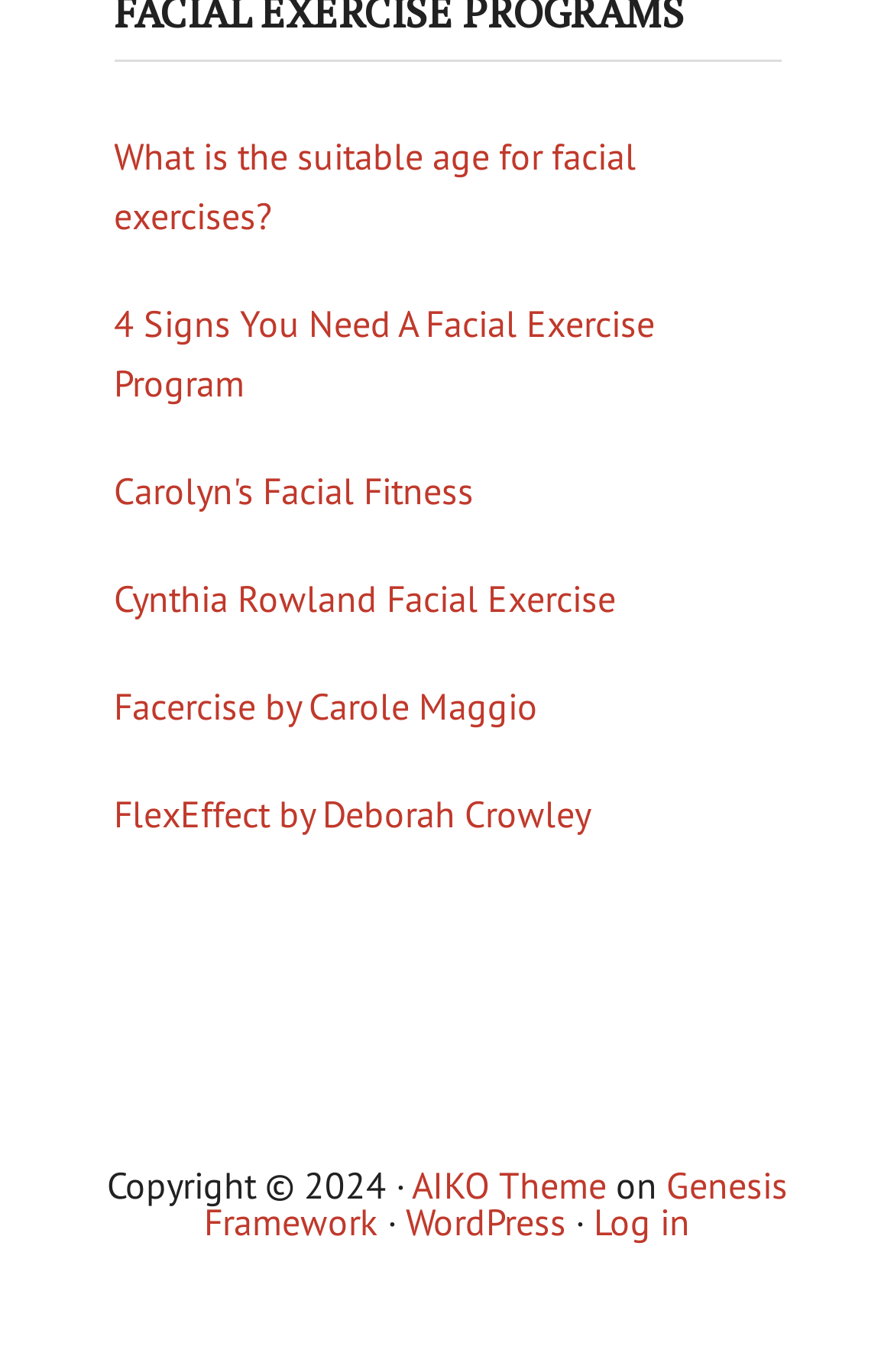Please reply to the following question with a single word or a short phrase:
What is the name of the theme used on this webpage?

AIKO Theme